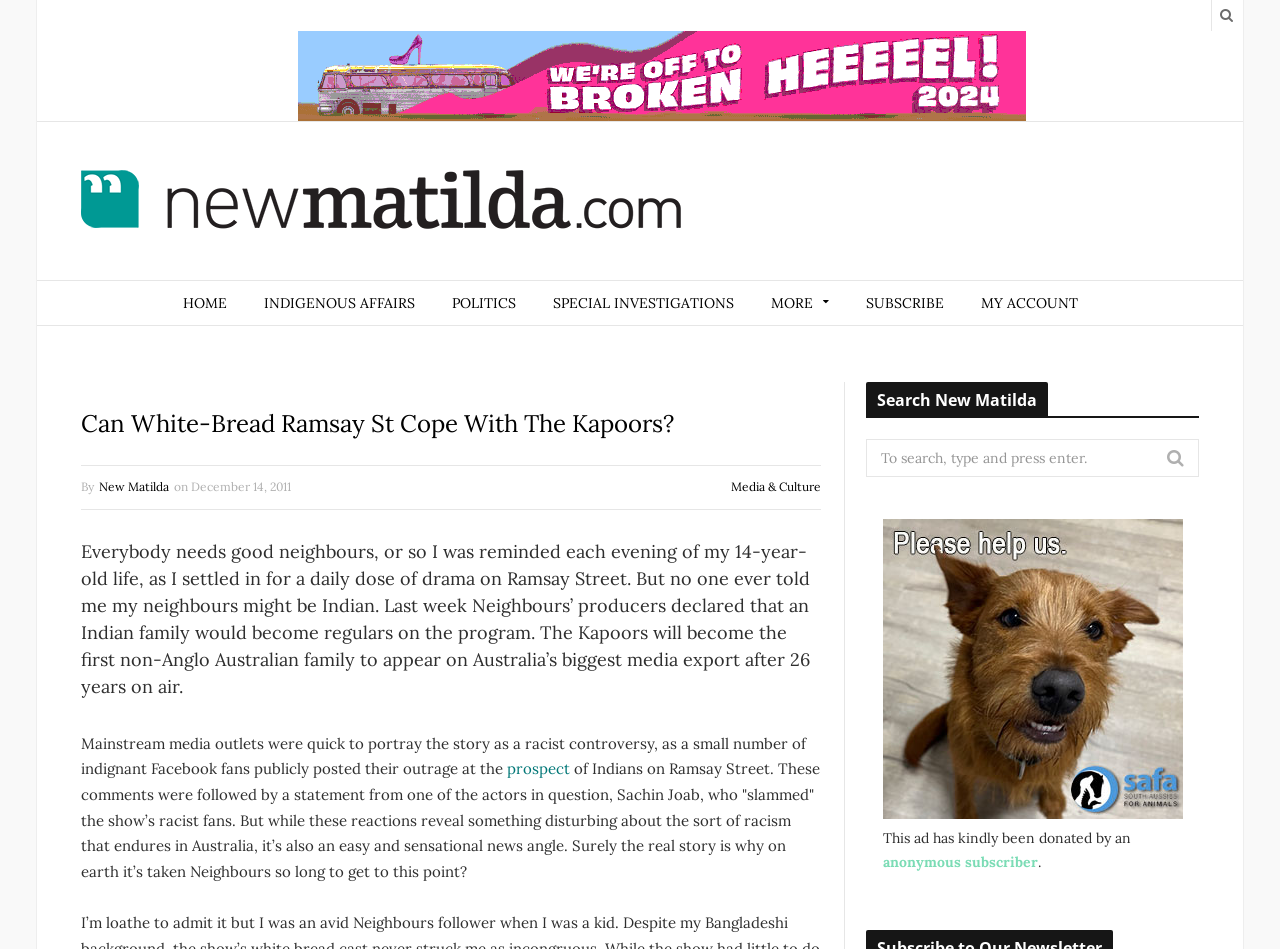Please find the bounding box coordinates in the format (top-left x, top-left y, bottom-right x, bottom-right y) for the given element description. Ensure the coordinates are floating point numbers between 0 and 1. Description: My Account

[0.752, 0.295, 0.856, 0.344]